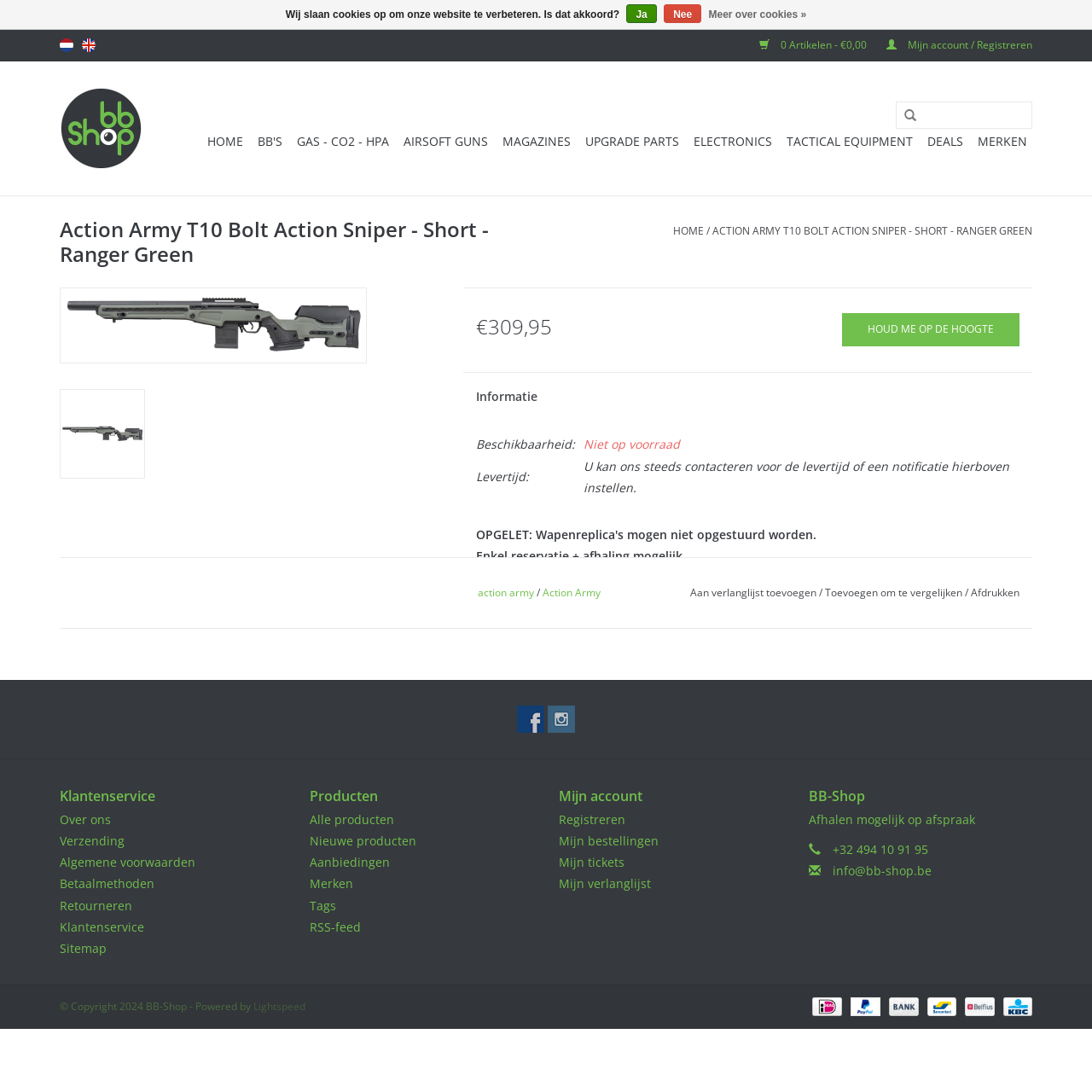Determine the bounding box coordinates of the clickable region to follow the instruction: "Search for products".

[0.82, 0.093, 0.836, 0.12]